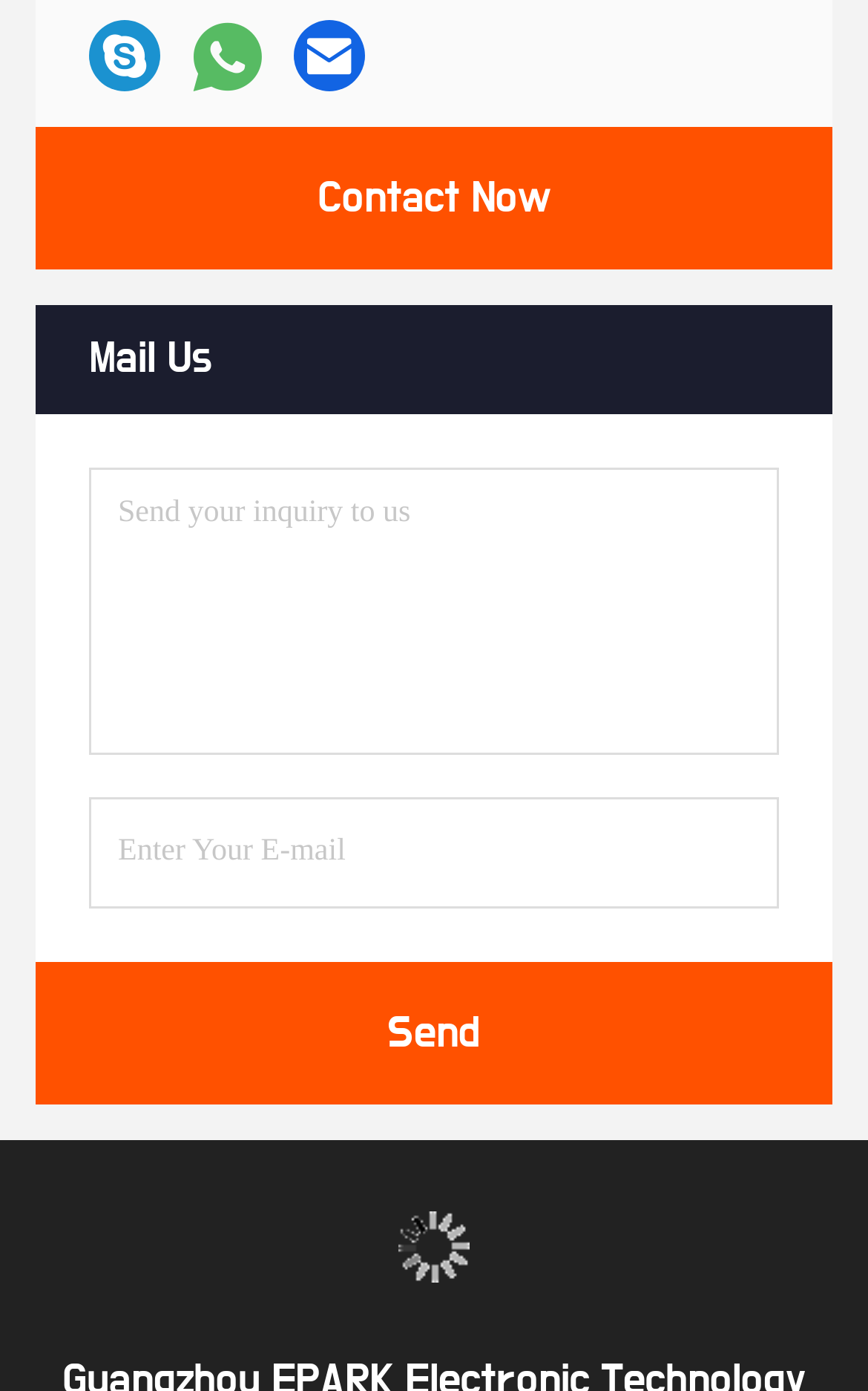Specify the bounding box coordinates of the area to click in order to follow the given instruction: "Visit the company website."

[0.041, 0.871, 0.959, 0.948]